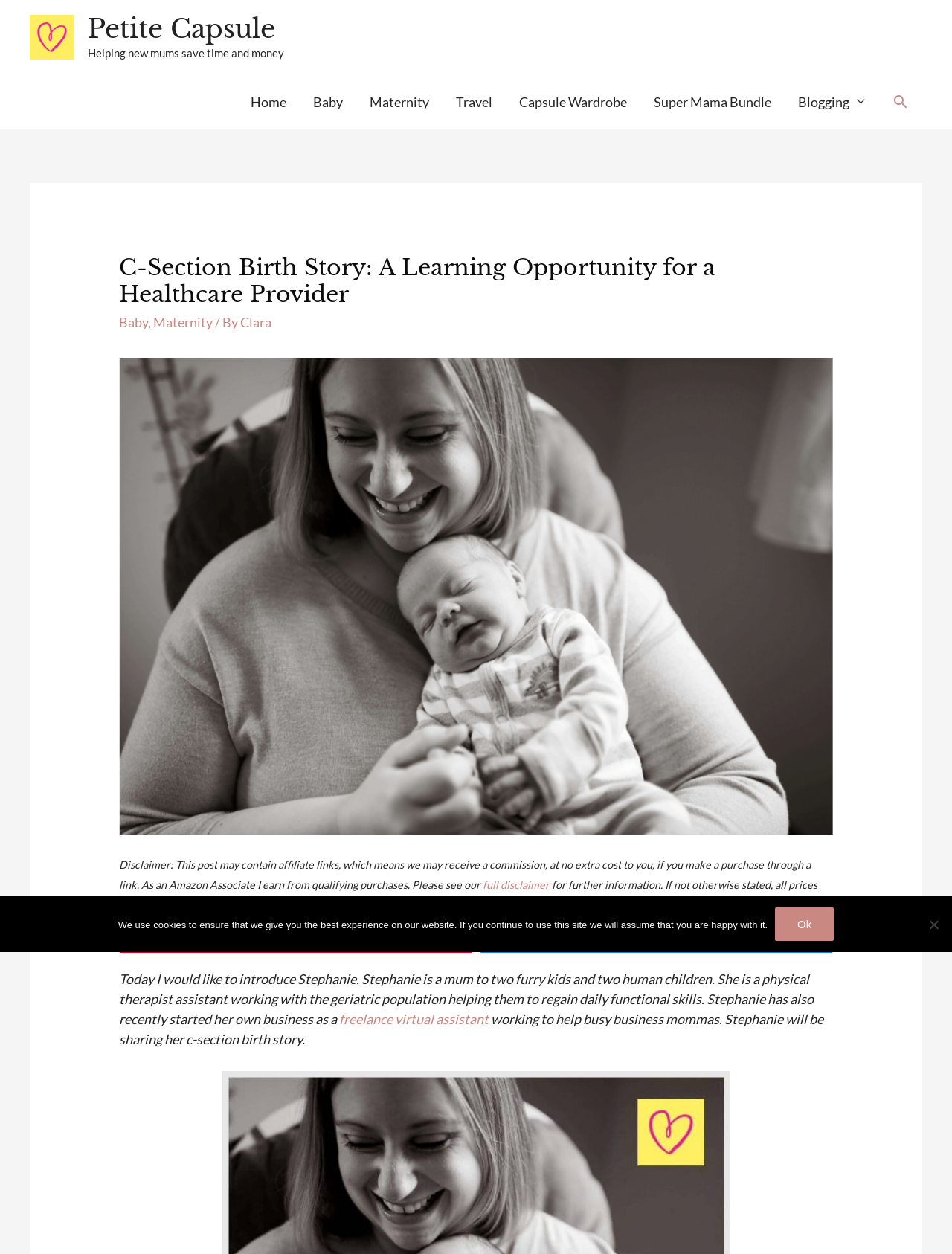Please identify the bounding box coordinates of the region to click in order to complete the given instruction: "Click the 'Post Comment' button". The coordinates should be four float numbers between 0 and 1, i.e., [left, top, right, bottom].

None